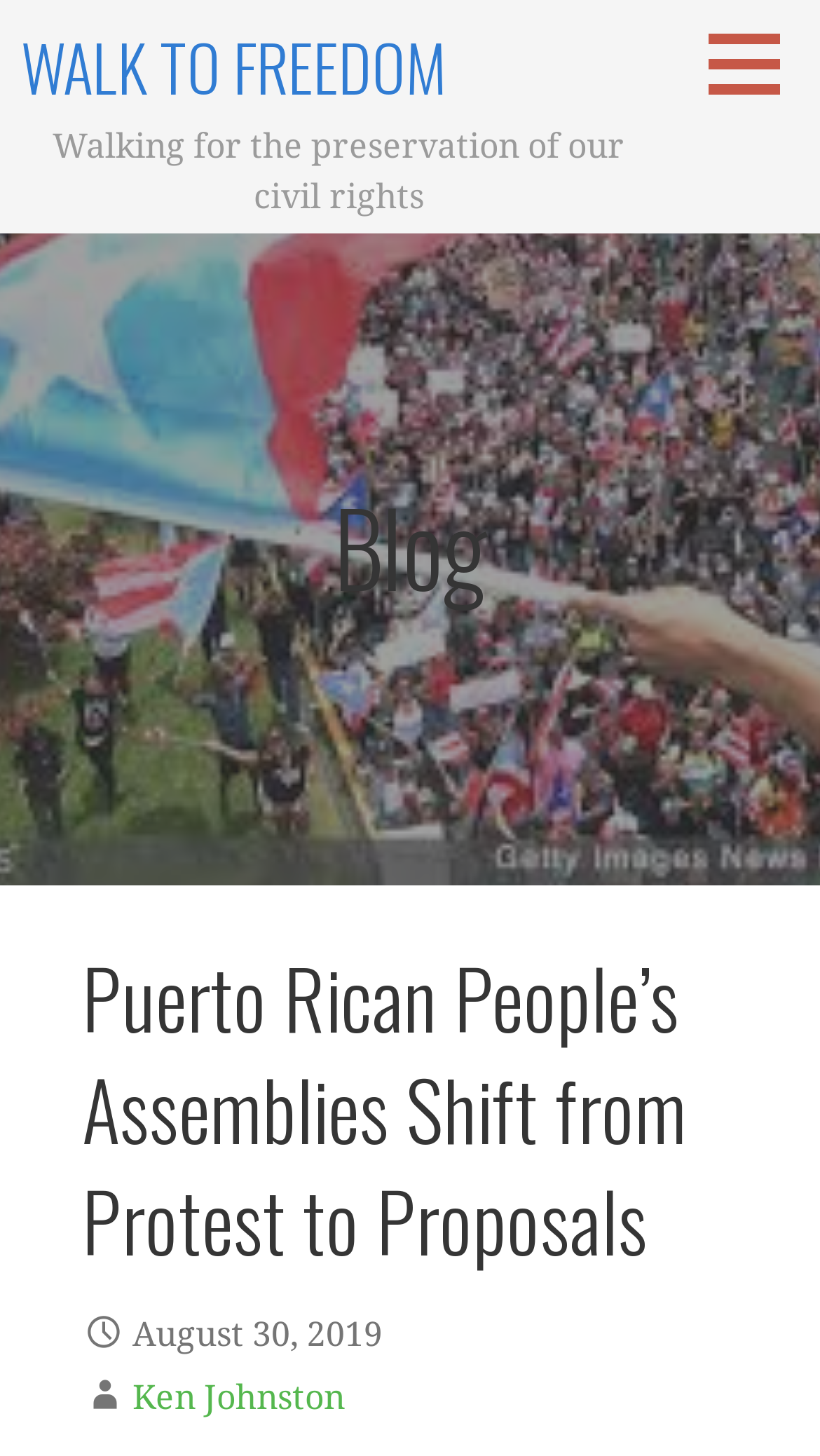What is the category of the article?
Answer the question based on the image using a single word or a brief phrase.

Blog